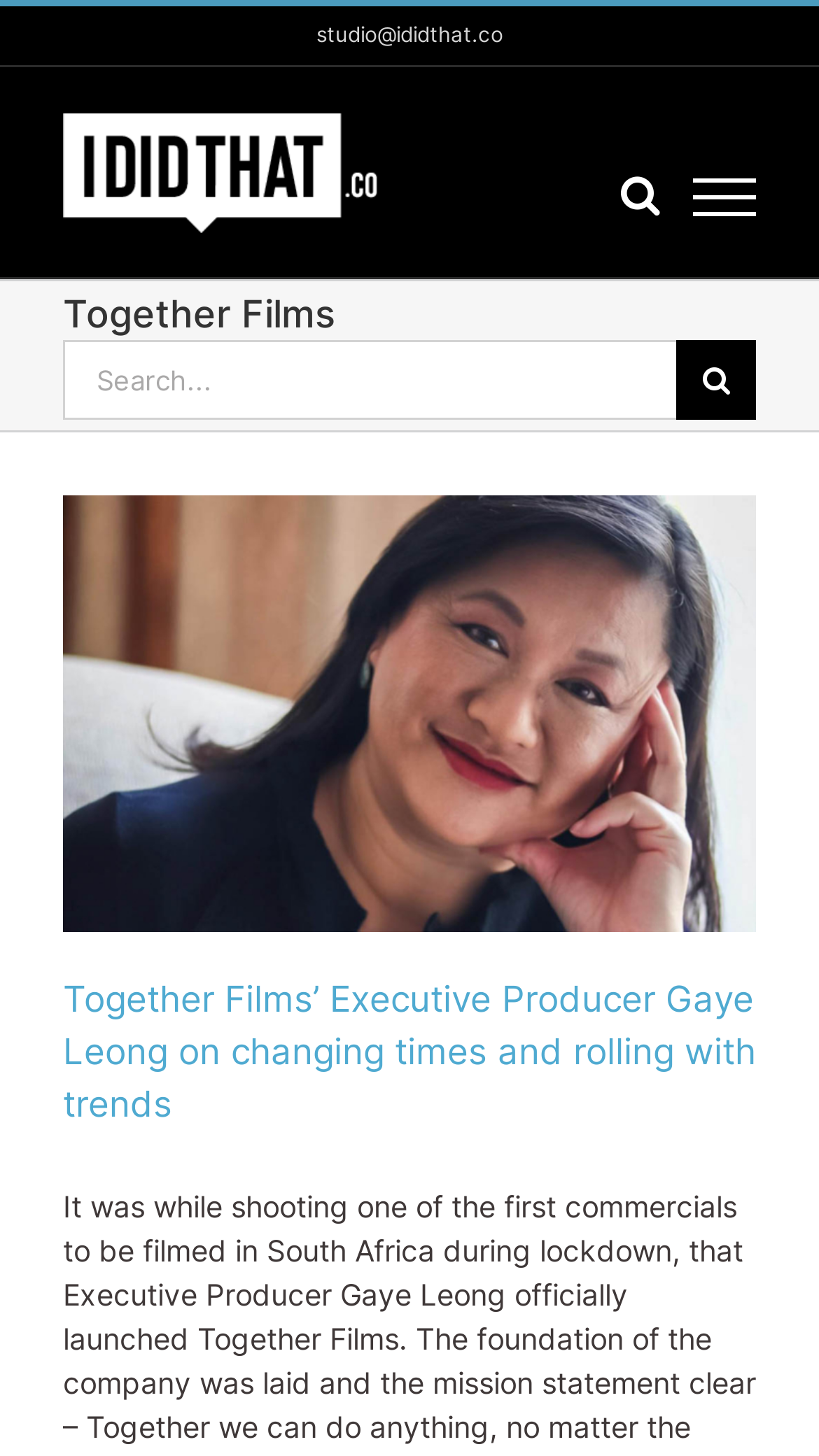Provide a short answer using a single word or phrase for the following question: 
What is the title of the featured article?

Together Films’ Executive Producer Gaye Leong on changing times and rolling with trends